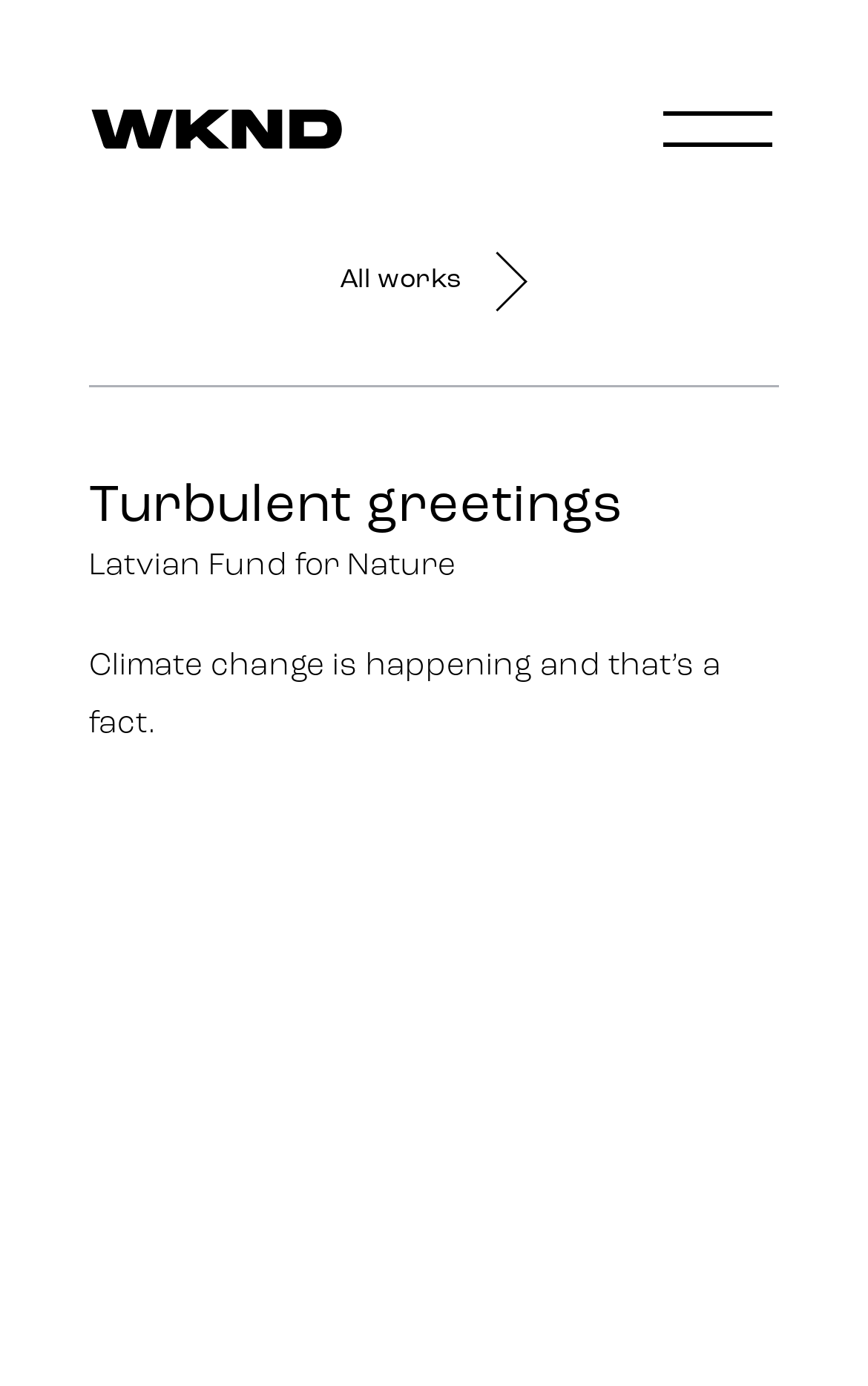What is the name of the organization? Examine the screenshot and reply using just one word or a brief phrase.

Latvian Fund for Nature